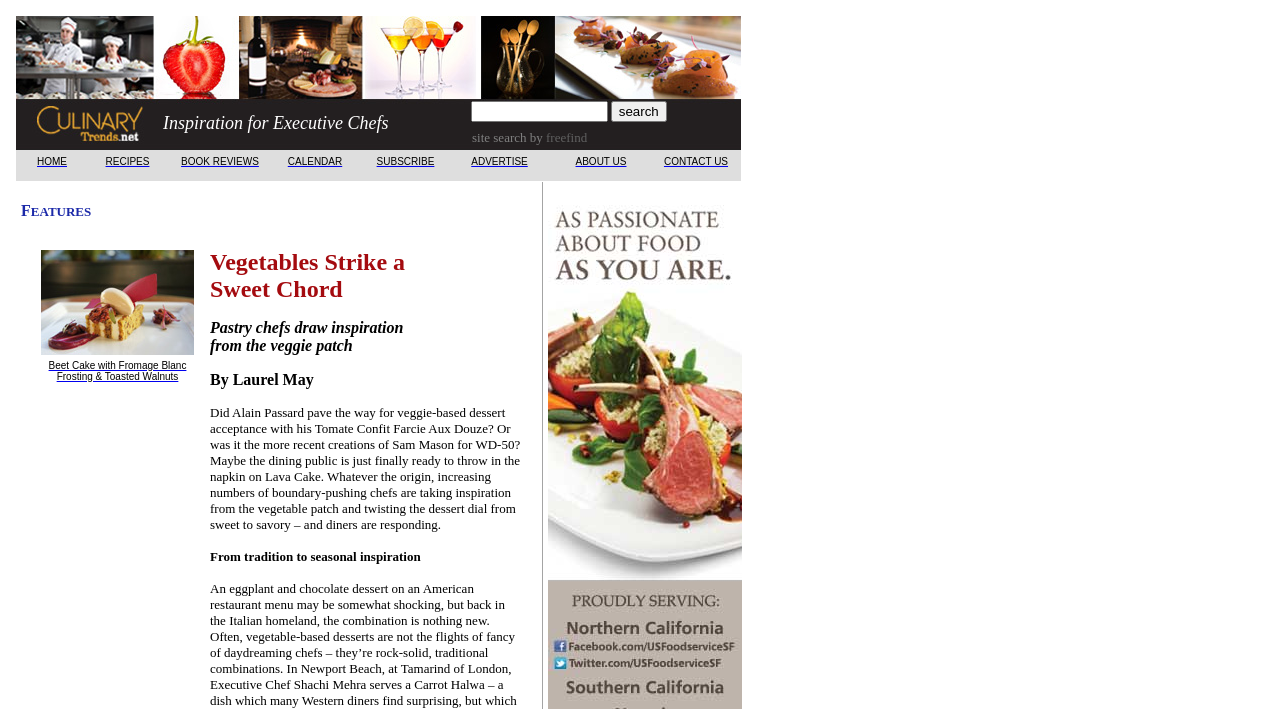Can you find the bounding box coordinates of the area I should click to execute the following instruction: "click the Beet Cake with Fromage Blanc Frosting & Toasted Walnuts link"?

[0.038, 0.501, 0.146, 0.54]